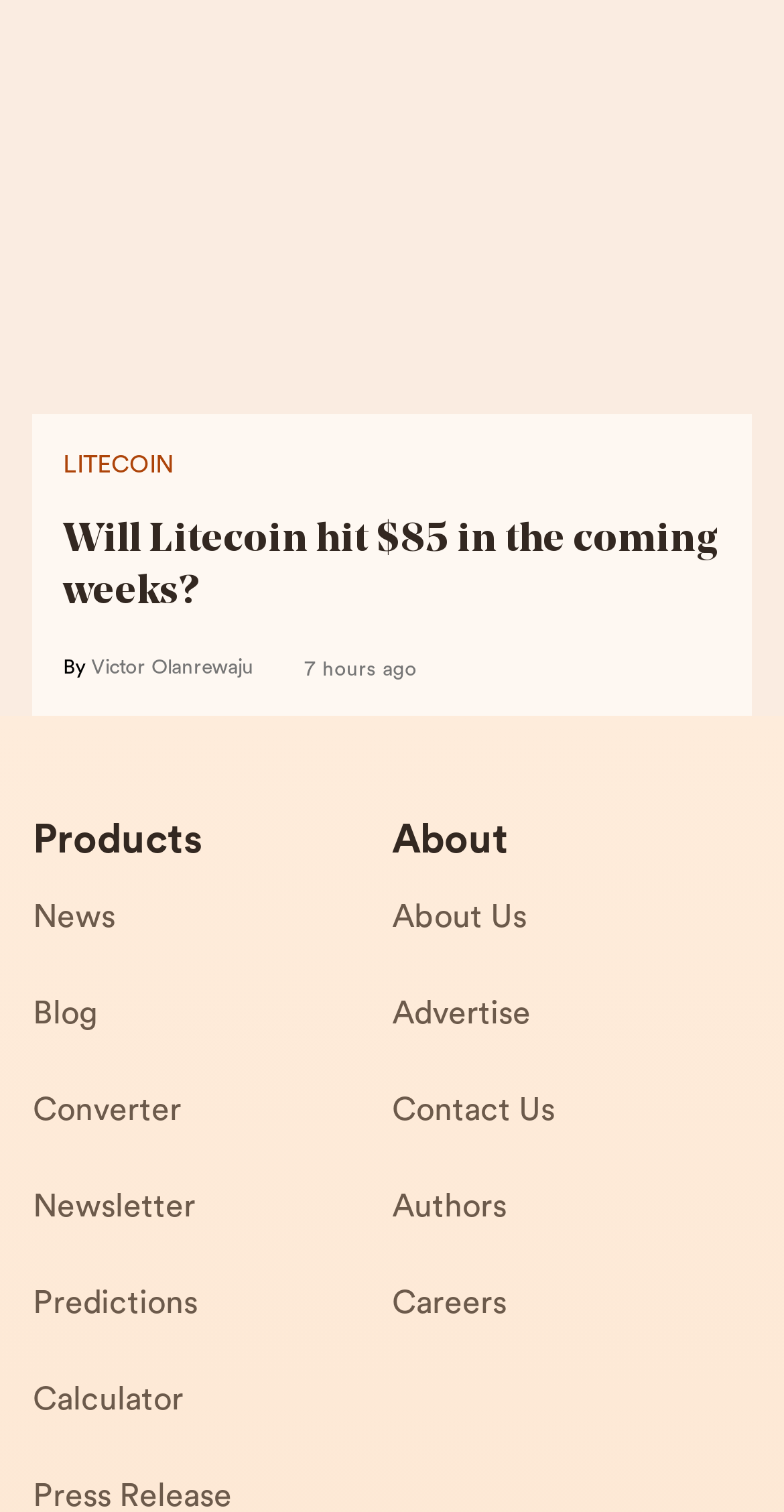Specify the bounding box coordinates of the element's region that should be clicked to achieve the following instruction: "Use the converter tool". The bounding box coordinates consist of four float numbers between 0 and 1, in the format [left, top, right, bottom].

[0.042, 0.715, 0.5, 0.779]